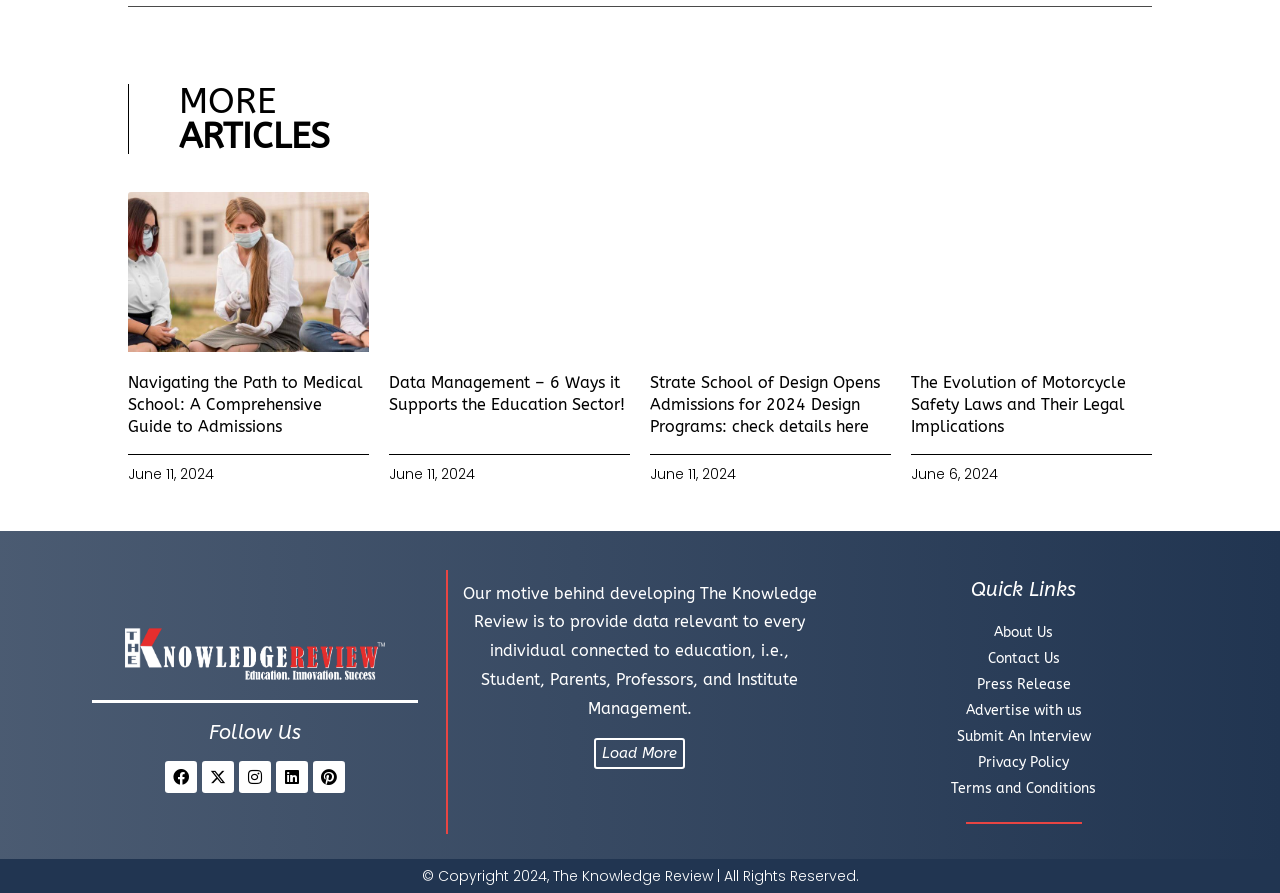Can you give a detailed response to the following question using the information from the image? What social media platforms can you follow The Knowledge Review on?

The links at the bottom of the page with icons and text 'Facebook', 'X-twitter', 'Instagram', 'Linkedin', and 'Pinterest' indicate that The Knowledge Review can be followed on these social media platforms.